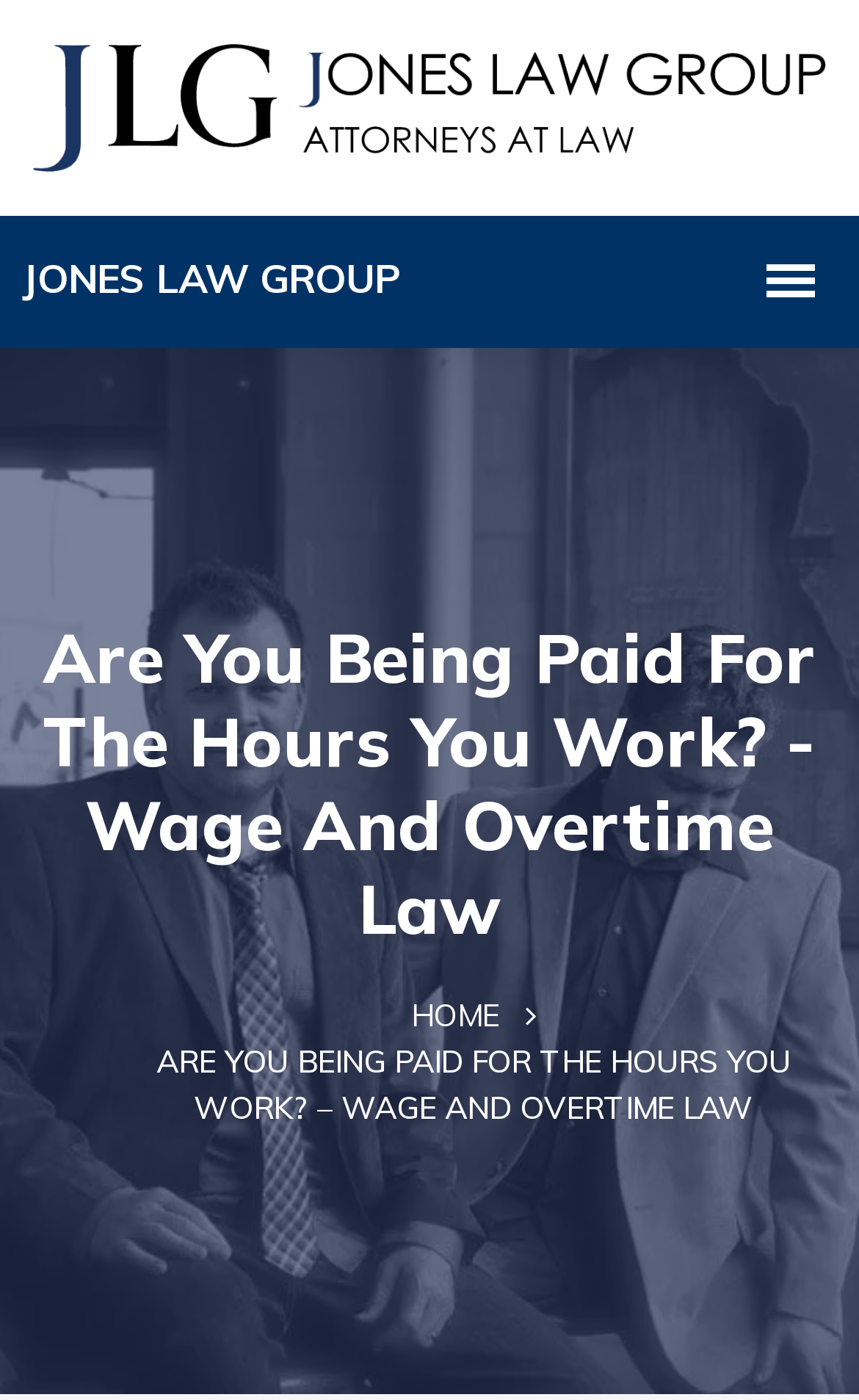Locate and extract the text of the main heading on the webpage.

Are You Being Paid For The Hours You Work? - Wage And Overtime Law